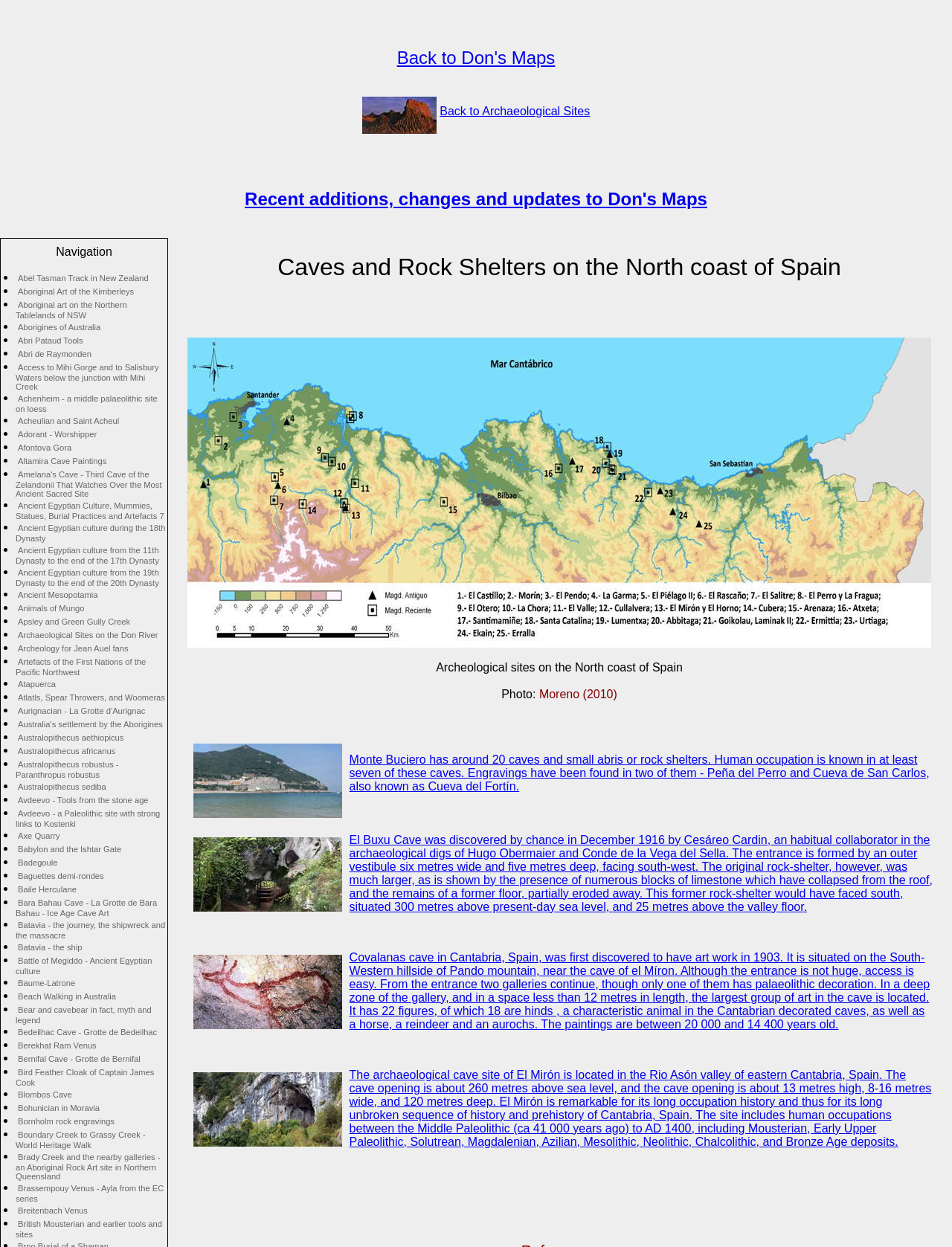Please identify the bounding box coordinates of the area that needs to be clicked to follow this instruction: "Check recent additions, changes and updates to Don's Maps".

[0.257, 0.151, 0.743, 0.167]